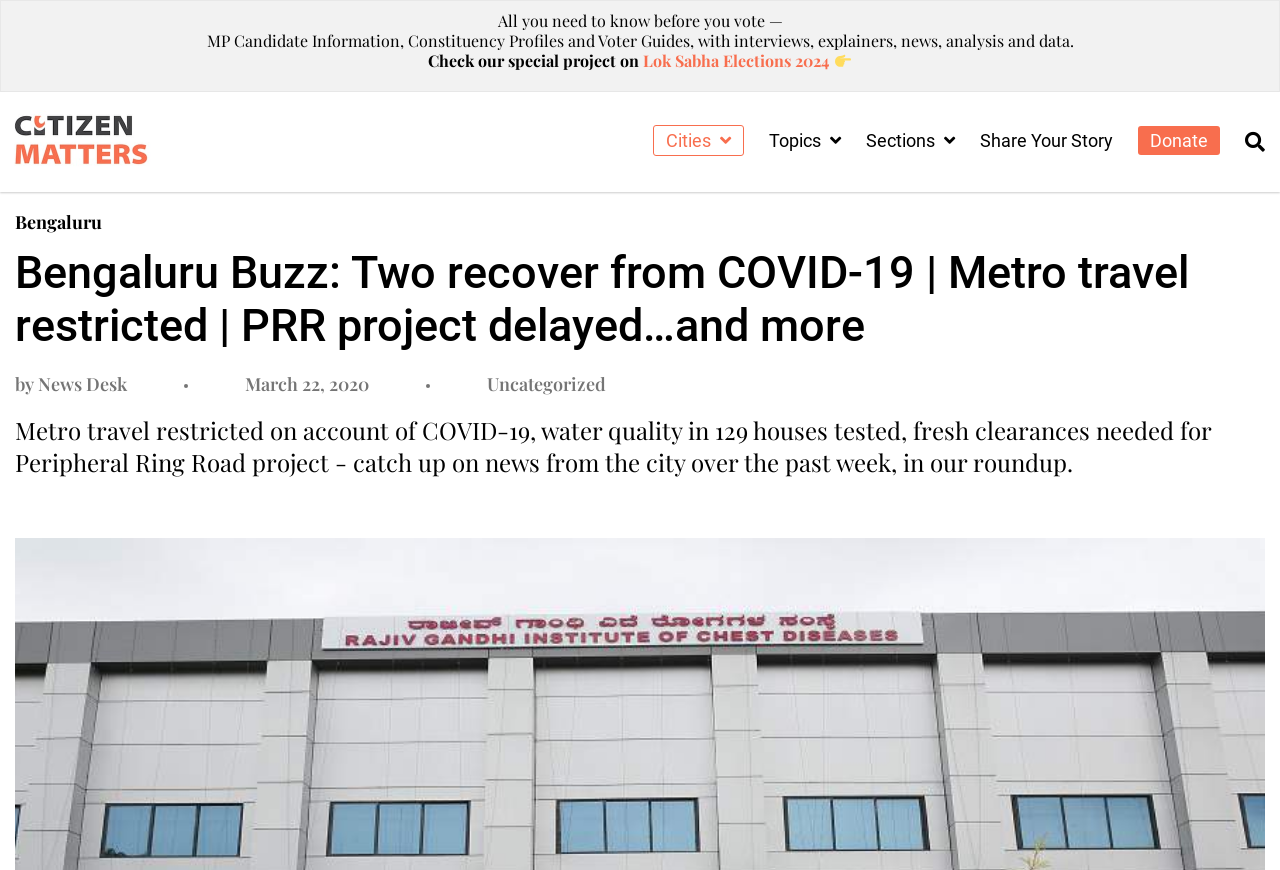Find the bounding box coordinates of the clickable area that will achieve the following instruction: "Check out the Citizen Matters logo".

[0.005, 0.126, 0.122, 0.201]